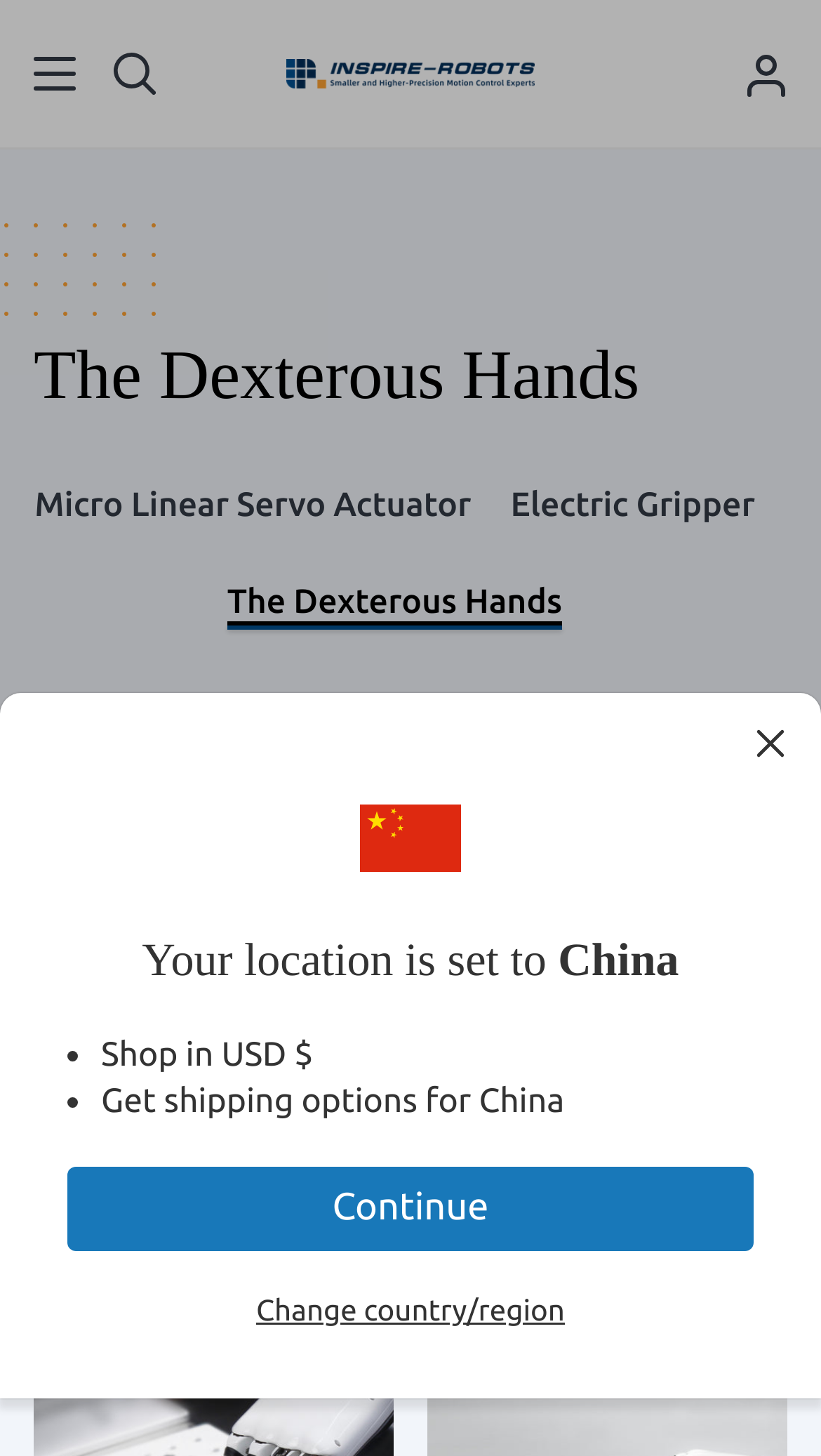Ascertain the bounding box coordinates for the UI element detailed here: "Micro Linear Servo Actuator". The coordinates should be provided as [left, top, right, bottom] with each value being a float between 0 and 1.

[0.042, 0.335, 0.574, 0.361]